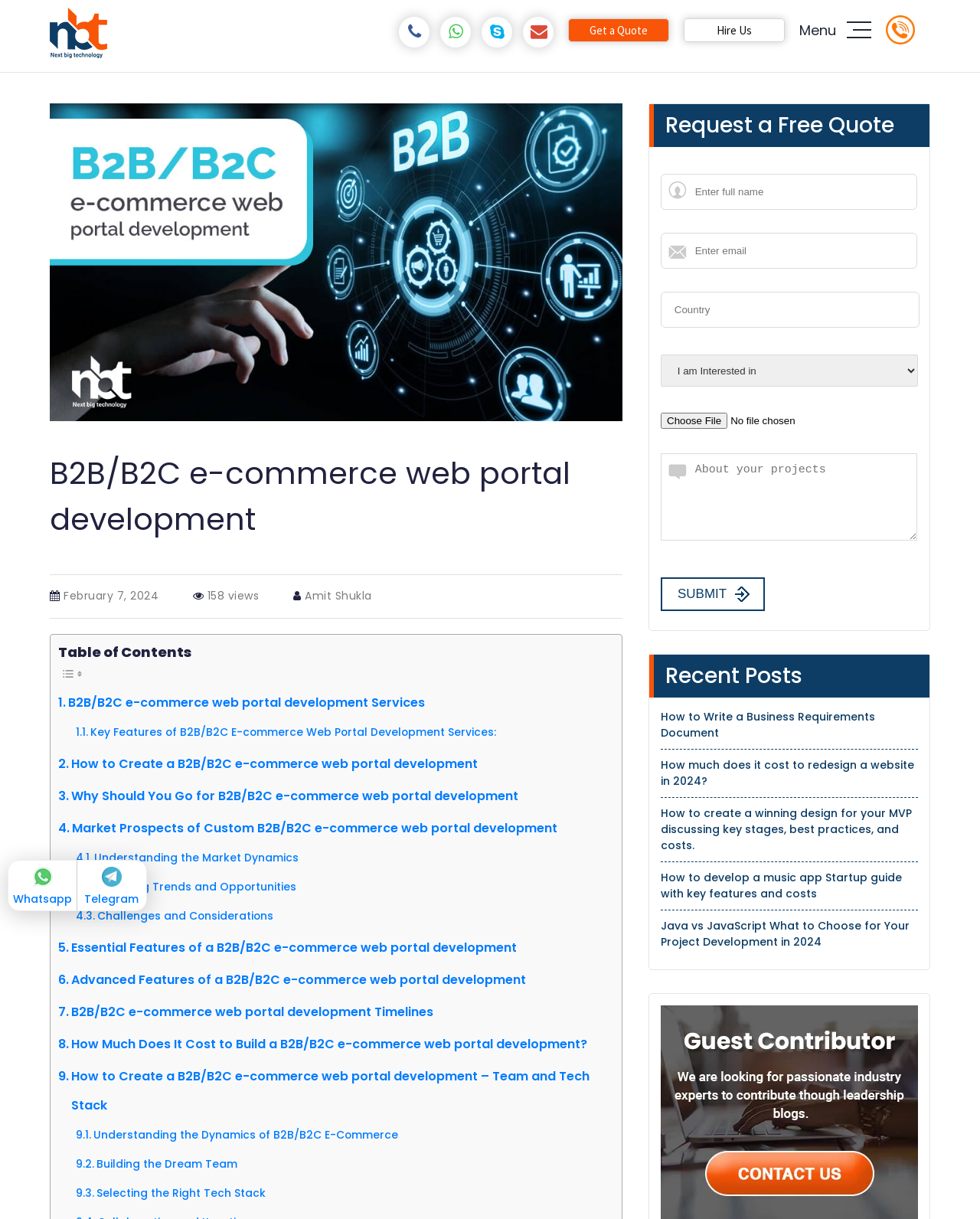Based on what you see in the screenshot, provide a thorough answer to this question: What is the topic of the article on B2B/B2C e-commerce web portal development?

The article on the webpage appears to be discussing the development services for B2B/B2C e-commerce web portals, including the key features, benefits, and process of creating such portals.